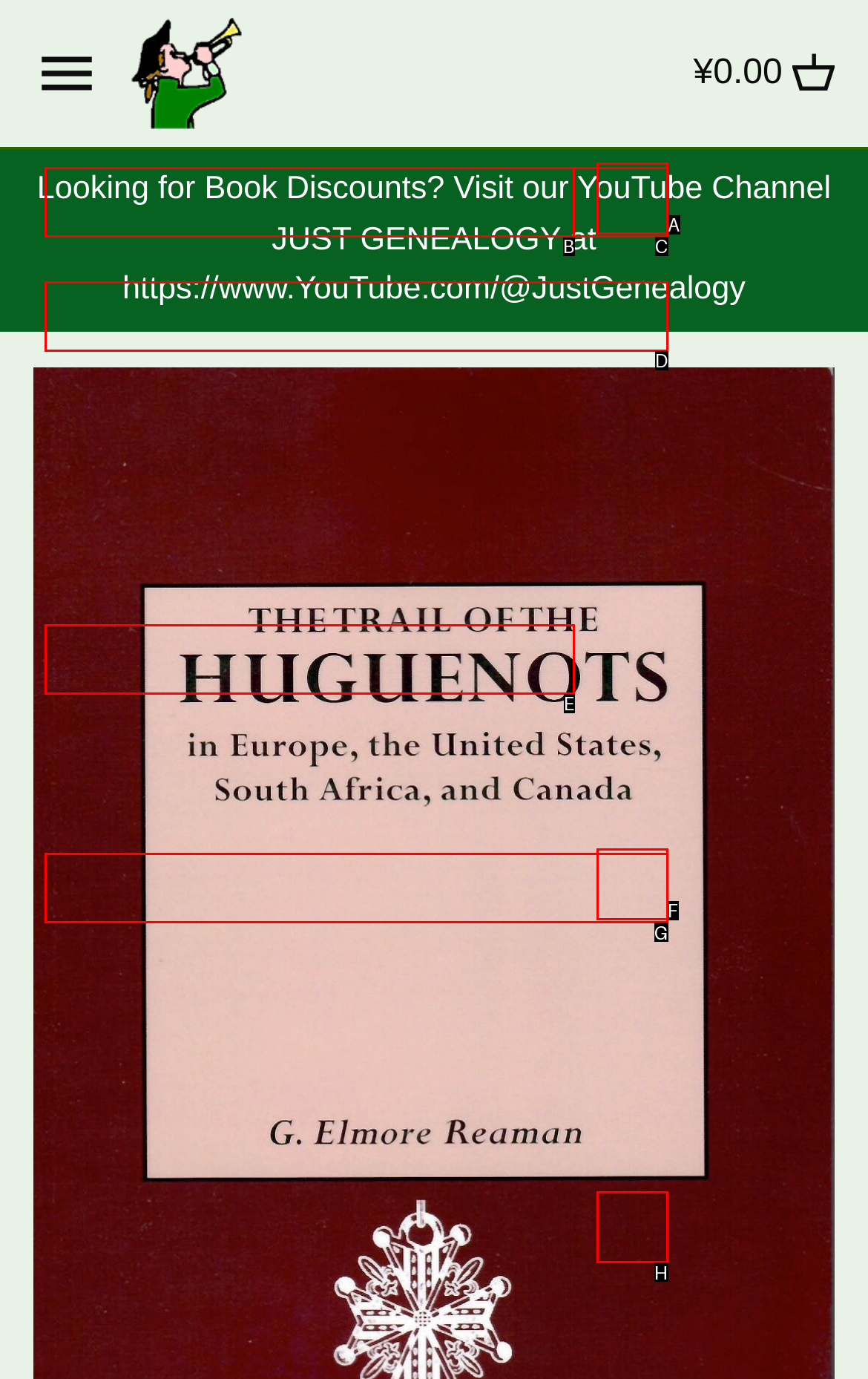Find the HTML element that suits the description: California
Indicate your answer with the letter of the matching option from the choices provided.

E